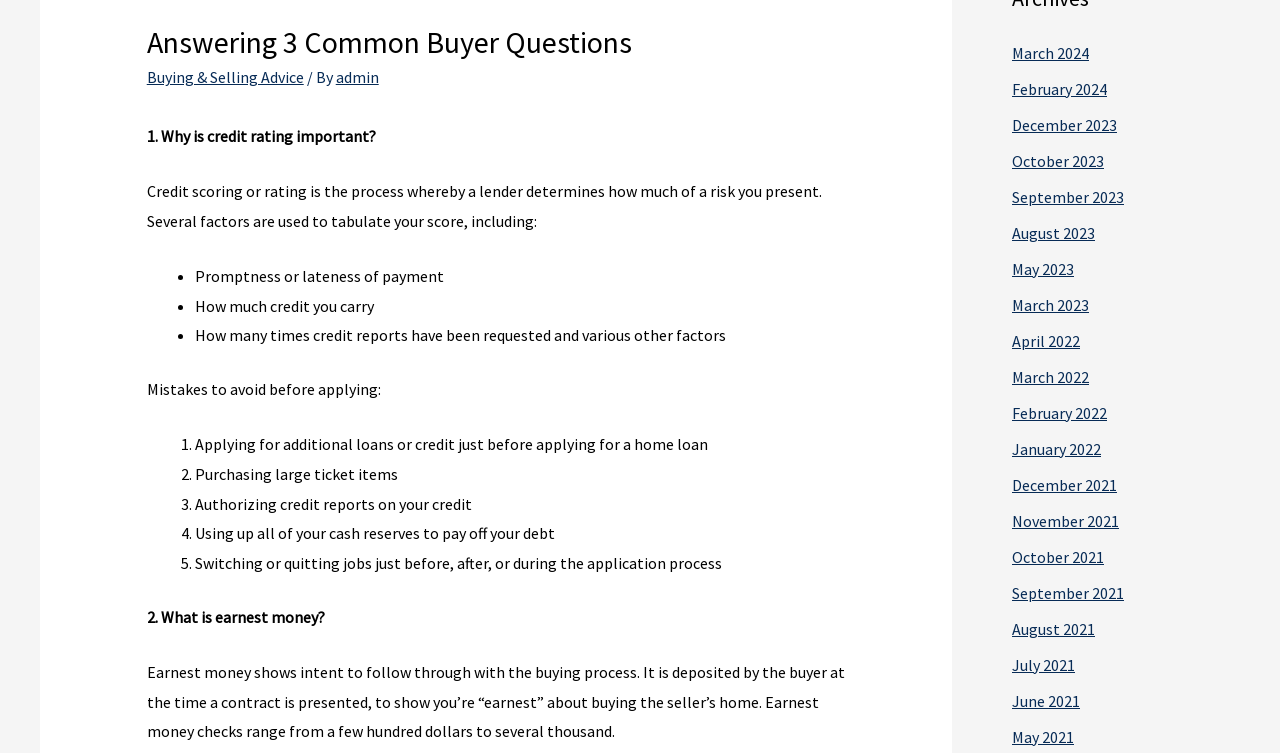Based on the element description Buying & Selling Advice, identify the bounding box of the UI element in the given webpage screenshot. The coordinates should be in the format (top-left x, top-left y, bottom-right x, bottom-right y) and must be between 0 and 1.

[0.115, 0.089, 0.237, 0.116]